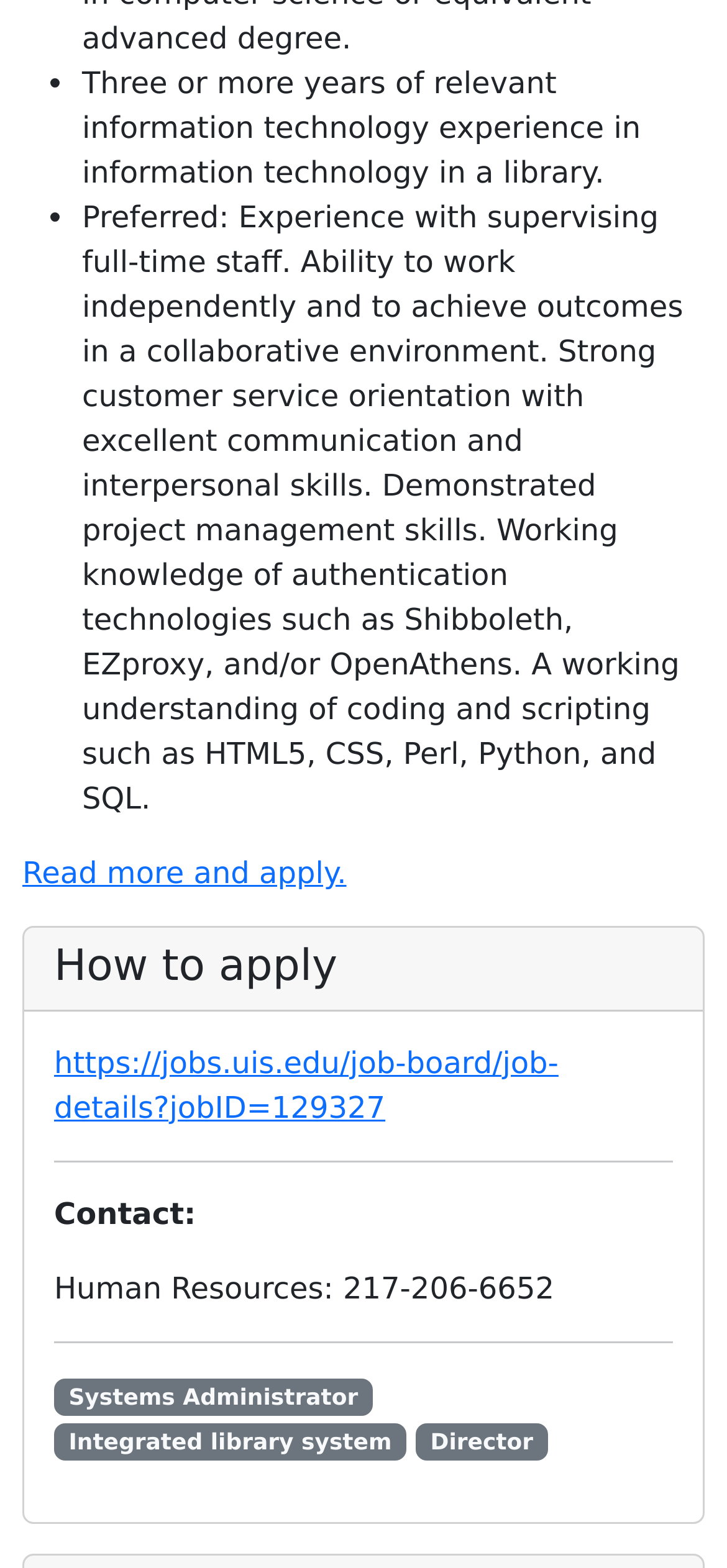Based on the element description "https://jobs.uis.edu/job-board/job-details?jobID=129327", predict the bounding box coordinates of the UI element.

[0.074, 0.666, 0.768, 0.717]